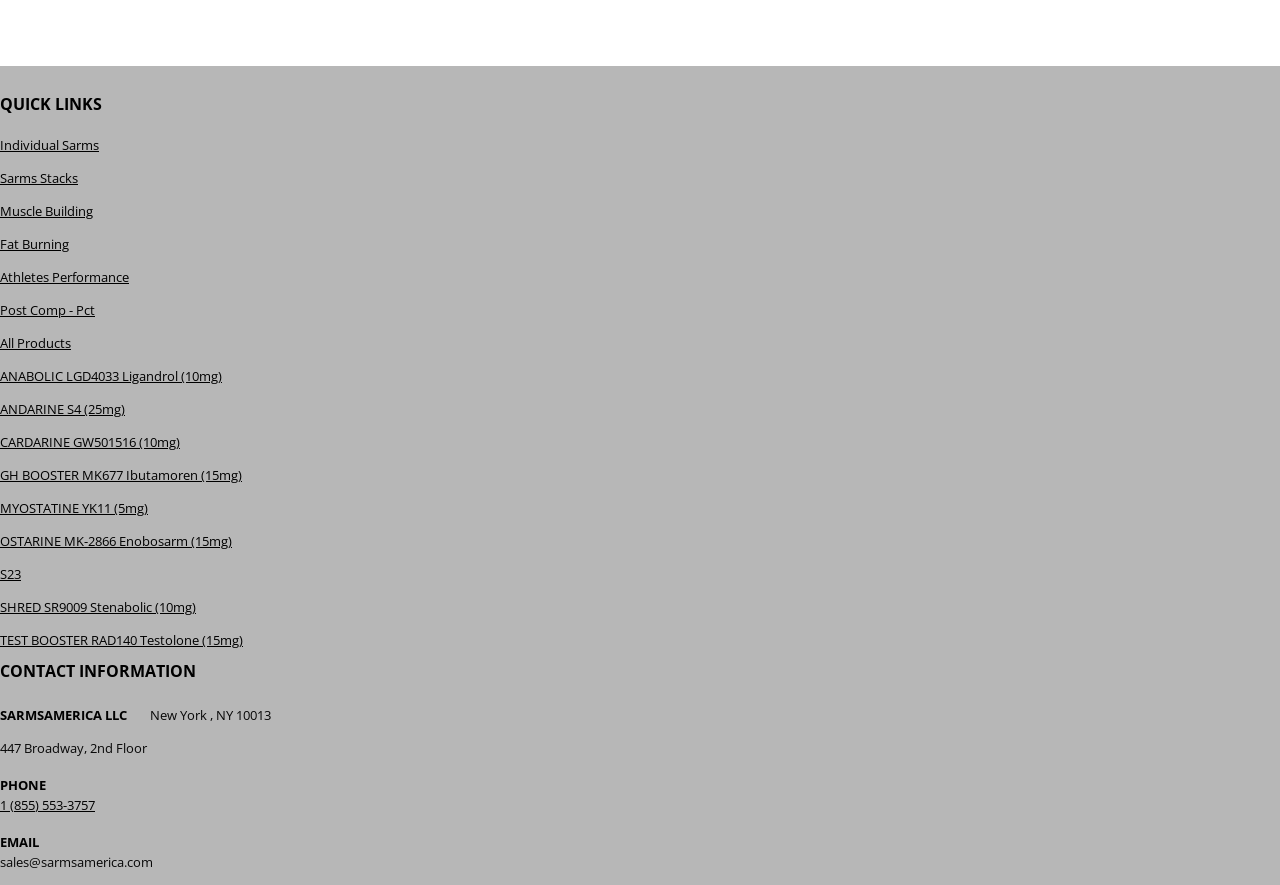Determine the bounding box coordinates of the section to be clicked to follow the instruction: "View ANABOLIC LGD4033 Ligandrol (10mg)". The coordinates should be given as four float numbers between 0 and 1, formatted as [left, top, right, bottom].

[0.0, 0.415, 0.173, 0.436]